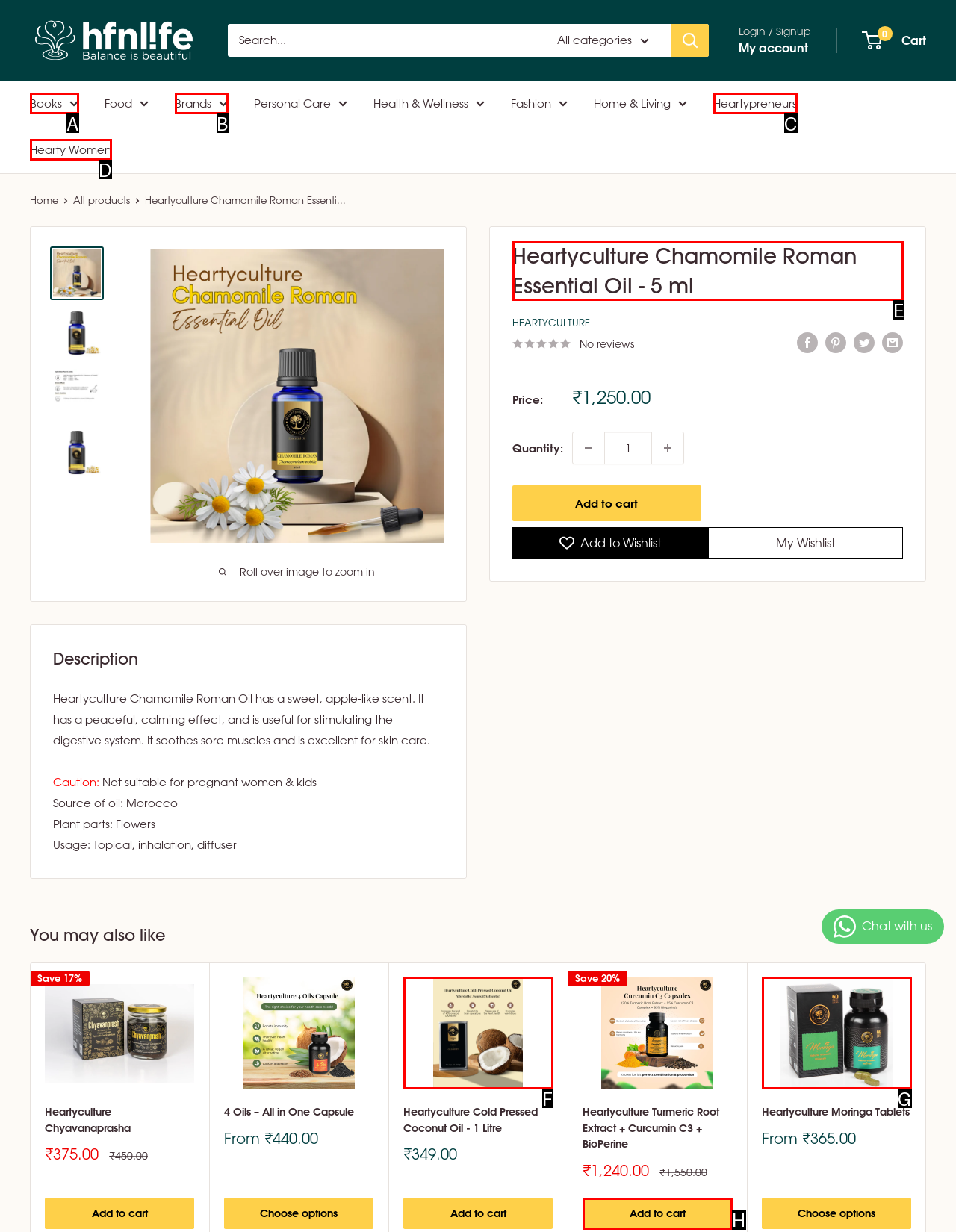Choose the UI element you need to click to carry out the task: View product details.
Respond with the corresponding option's letter.

E